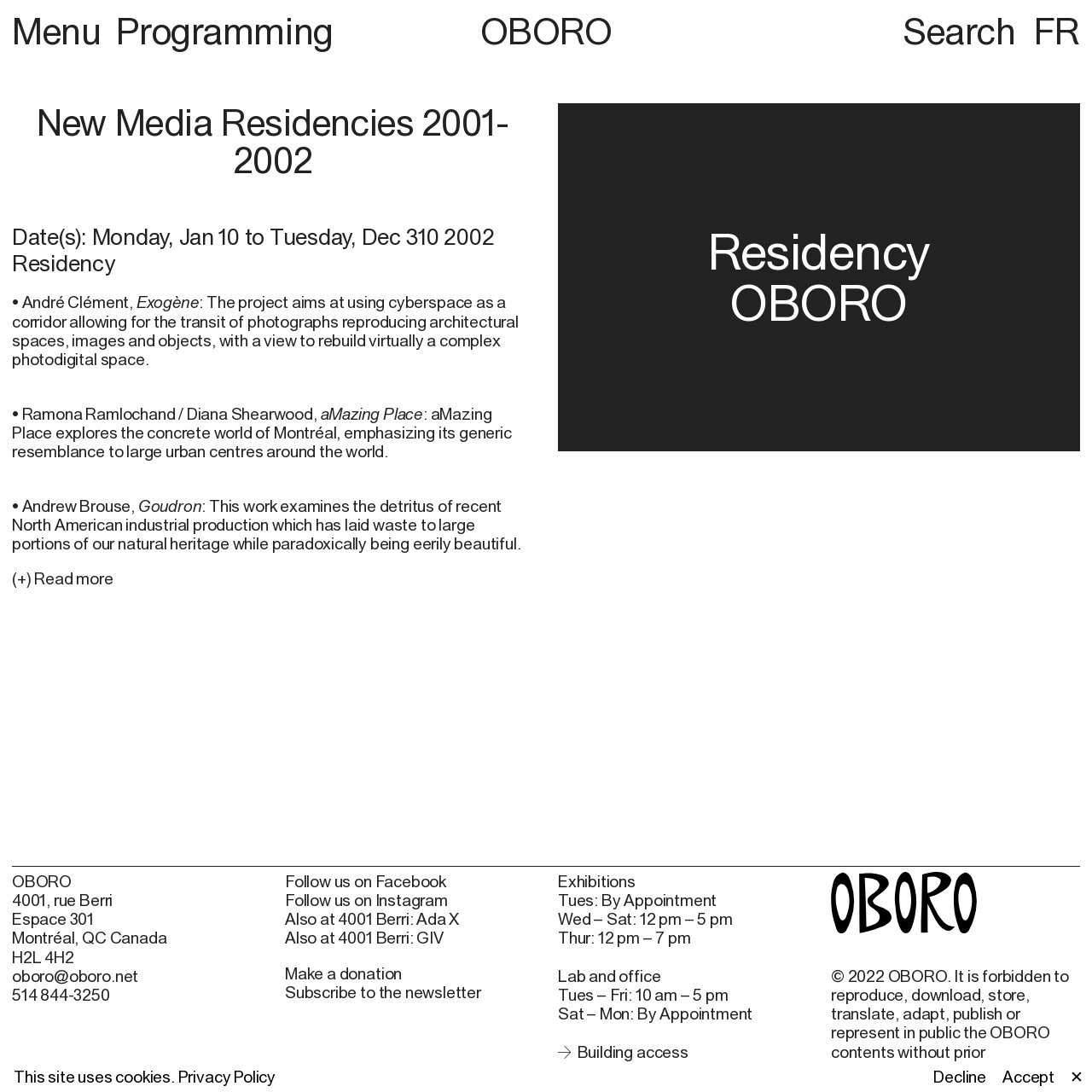What is the main heading of this webpage? Please extract and provide it.

New Media Residencies 2001-2002